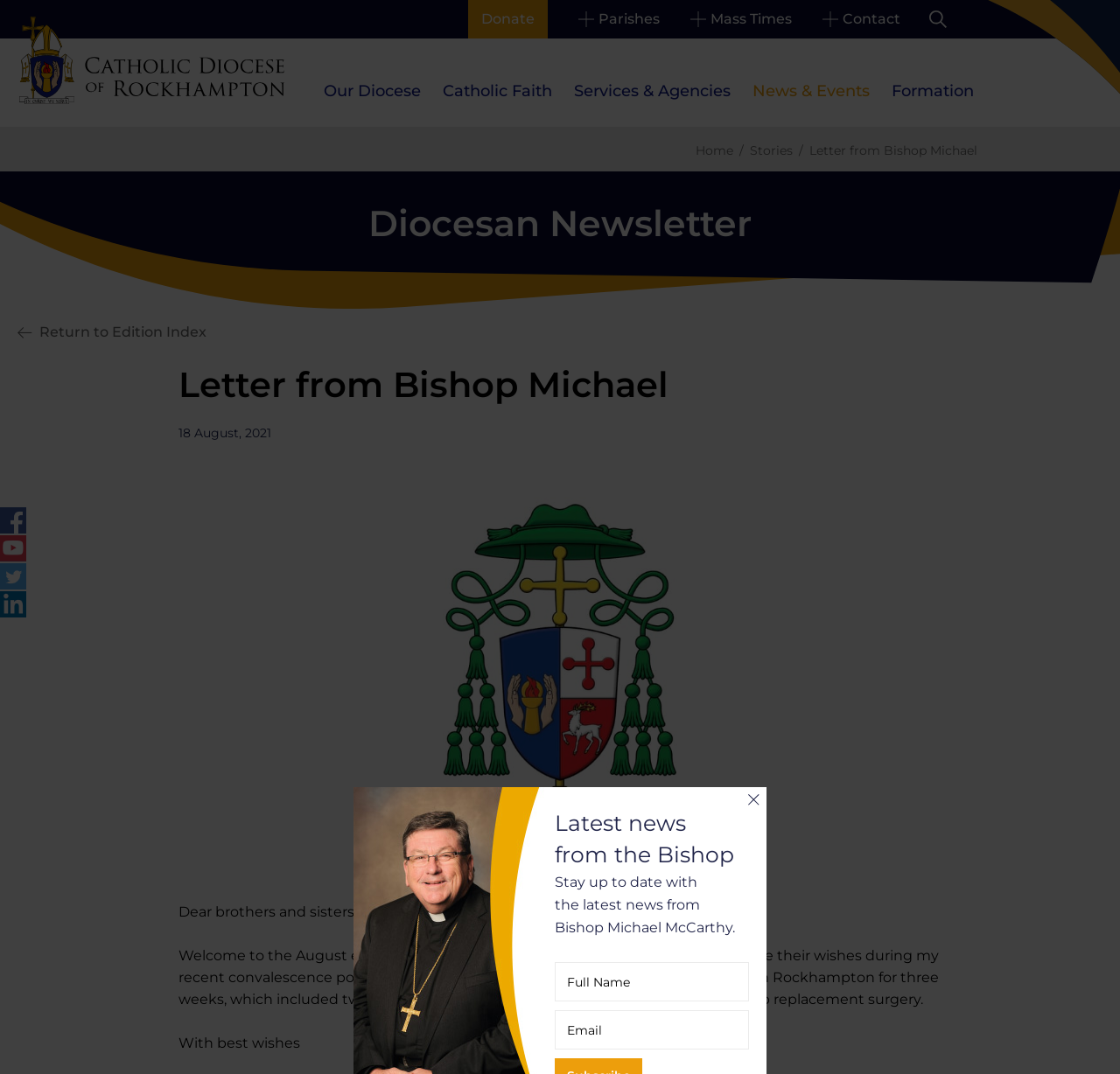Determine the bounding box coordinates of the clickable element to complete this instruction: "Search the website". Provide the coordinates in the format of four float numbers between 0 and 1, [left, top, right, bottom].

[0.82, 0.0, 0.855, 0.036]